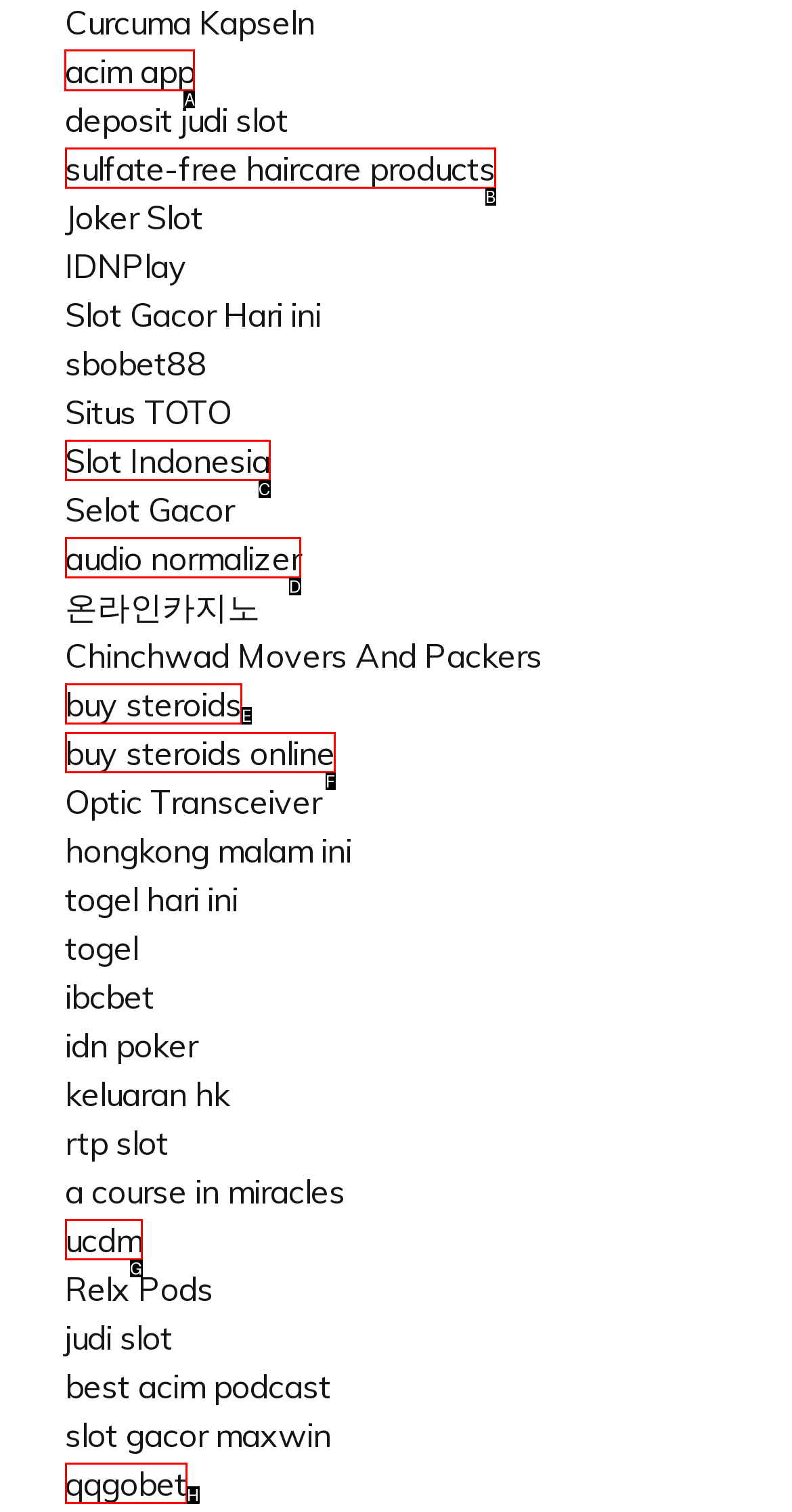Tell me which letter corresponds to the UI element that will allow you to Visit acim app website. Answer with the letter directly.

A